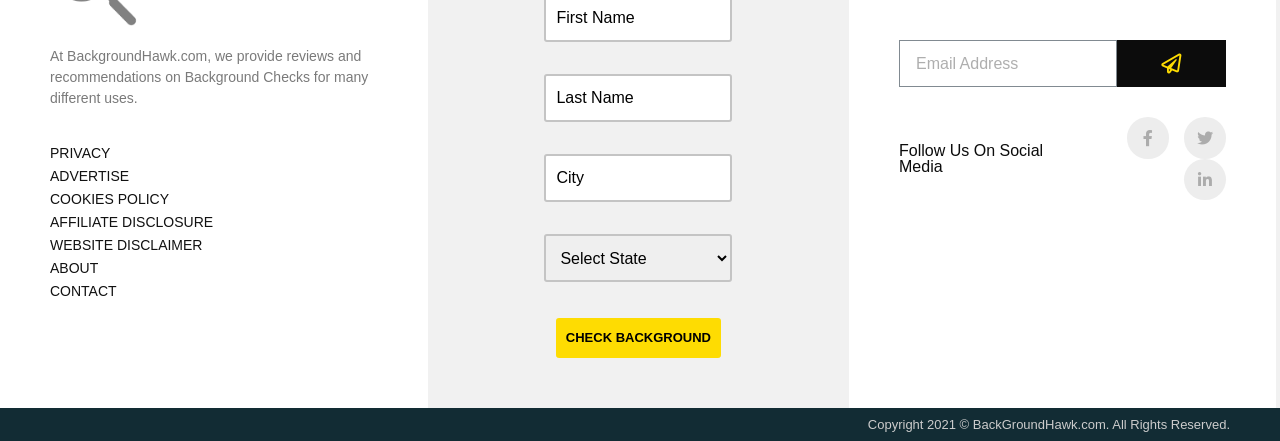What is the purpose of this website?
Kindly answer the question with as much detail as you can.

Based on the static text 'At BackgroundHawk.com, we provide reviews and recommendations on Background Checks for many different uses.' at the top of the webpage, it is clear that the purpose of this website is to provide information and resources related to background checks.